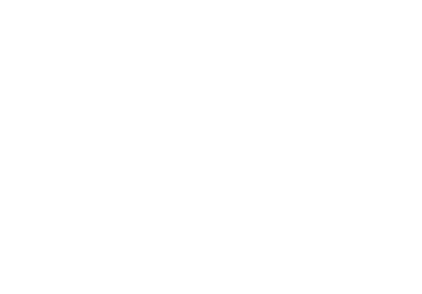Explain the image in a detailed and thorough manner.

This image showcases a stunning luxury house exterior, accentuating the elegant architectural design characteristic of high-end residential construction. The exterior likely features sophisticated materials and stylish finishes, reflecting the craftsmanship and attention to detail that Box&Co is known for. Accompanying this visual, the surrounding text highlights Box&Co’s commitment to guiding clients through every stage of the luxury home-building process, ensuring a seamless journey from the initial design phase to final completion. The overall aesthetic embodies modern luxury, inviting potential homeowners to envision their dream residence.